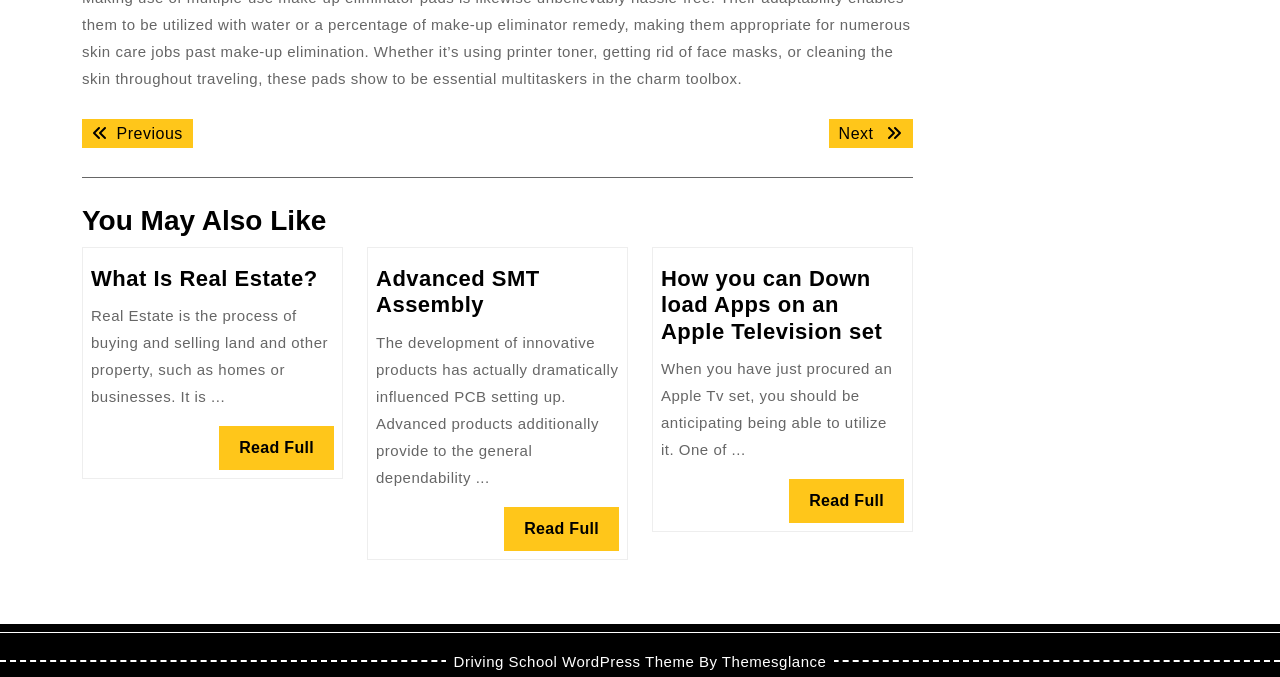Specify the bounding box coordinates of the region I need to click to perform the following instruction: "Click on 'Driving School WordPress Theme'". The coordinates must be four float numbers in the range of 0 to 1, i.e., [left, top, right, bottom].

[0.354, 0.964, 0.542, 0.989]